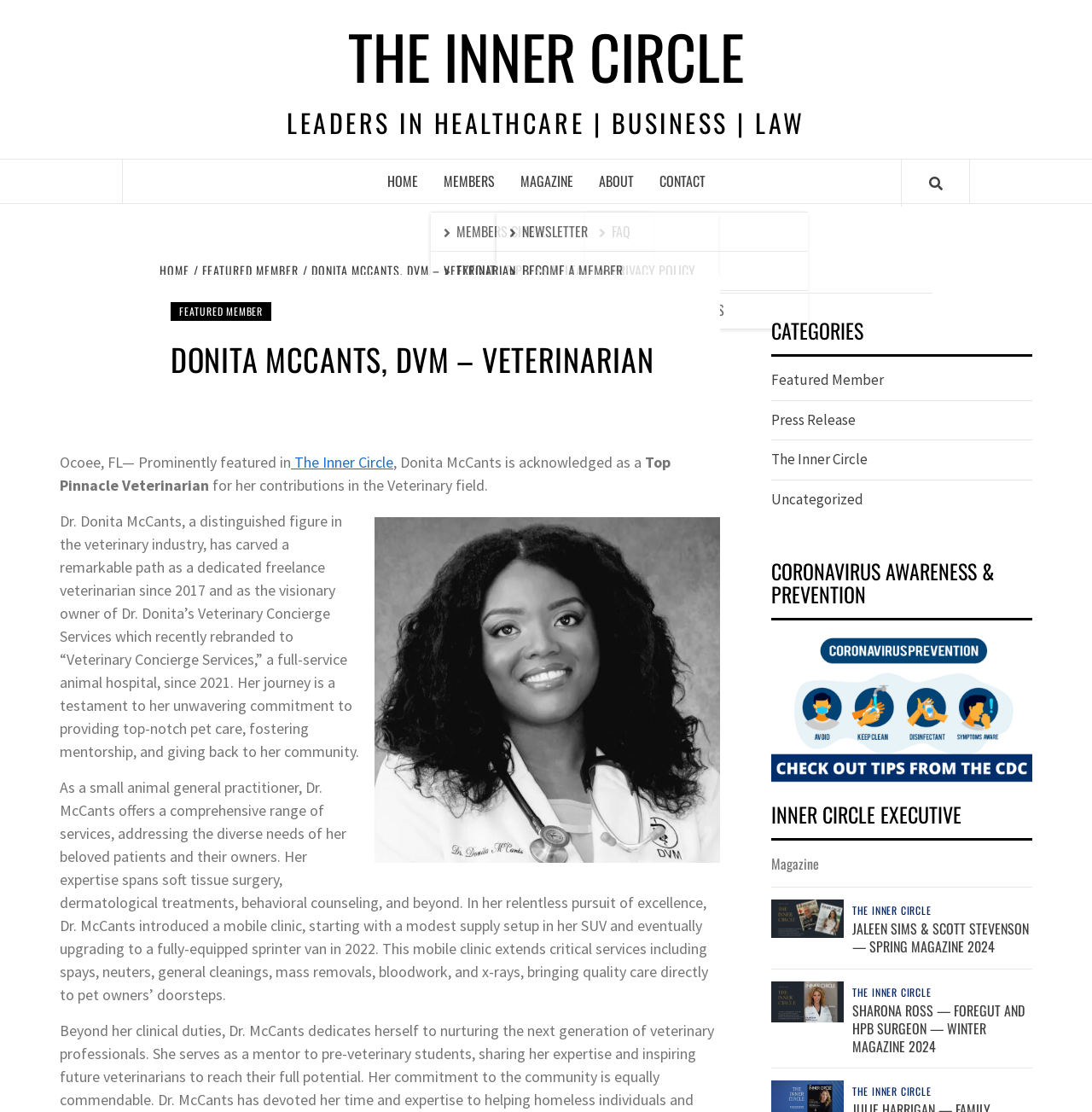Identify the bounding box coordinates for the element you need to click to achieve the following task: "Click on the 'HOME' link". The coordinates must be four float values ranging from 0 to 1, formatted as [left, top, right, bottom].

[0.343, 0.144, 0.394, 0.182]